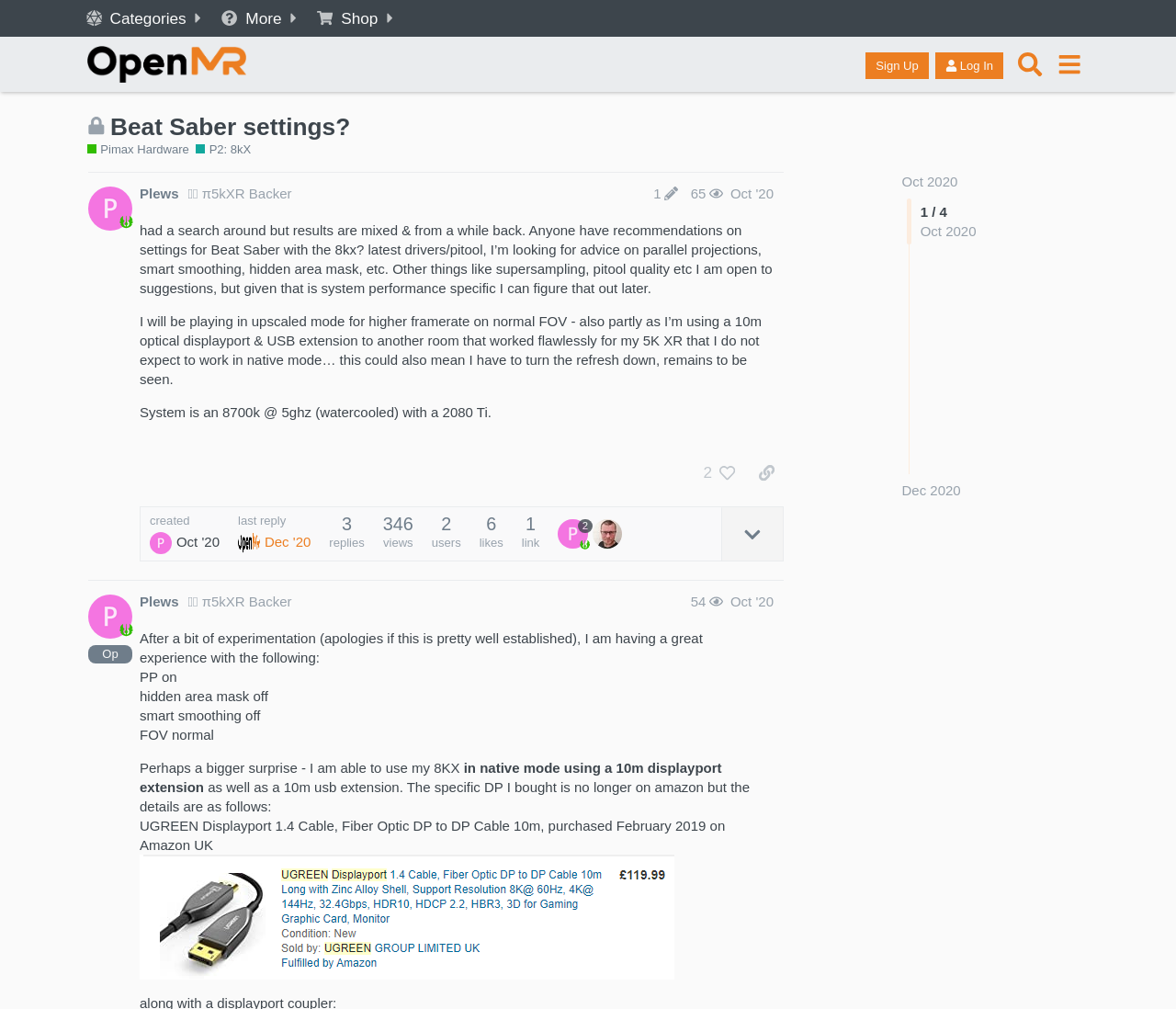Please determine the bounding box coordinates for the element that should be clicked to follow these instructions: "Explore the French translation of Bon Voyage".

None